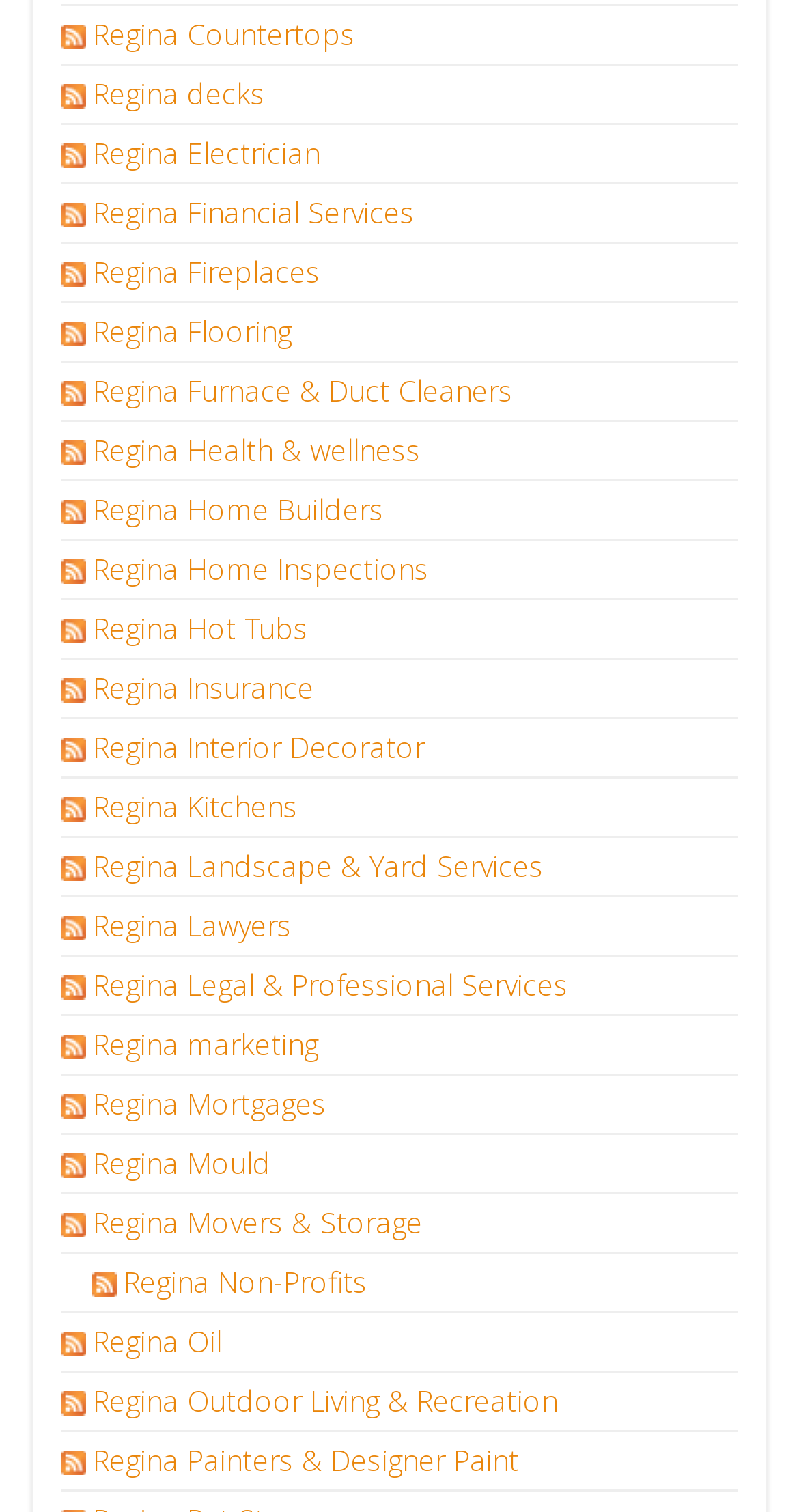From the details in the image, provide a thorough response to the question: Is there a service related to 'Home Builders' on this webpage?

I can see that one of the links on the webpage has the text 'Regina Home Builders', which suggests that there is a service related to 'Home Builders' on this webpage.